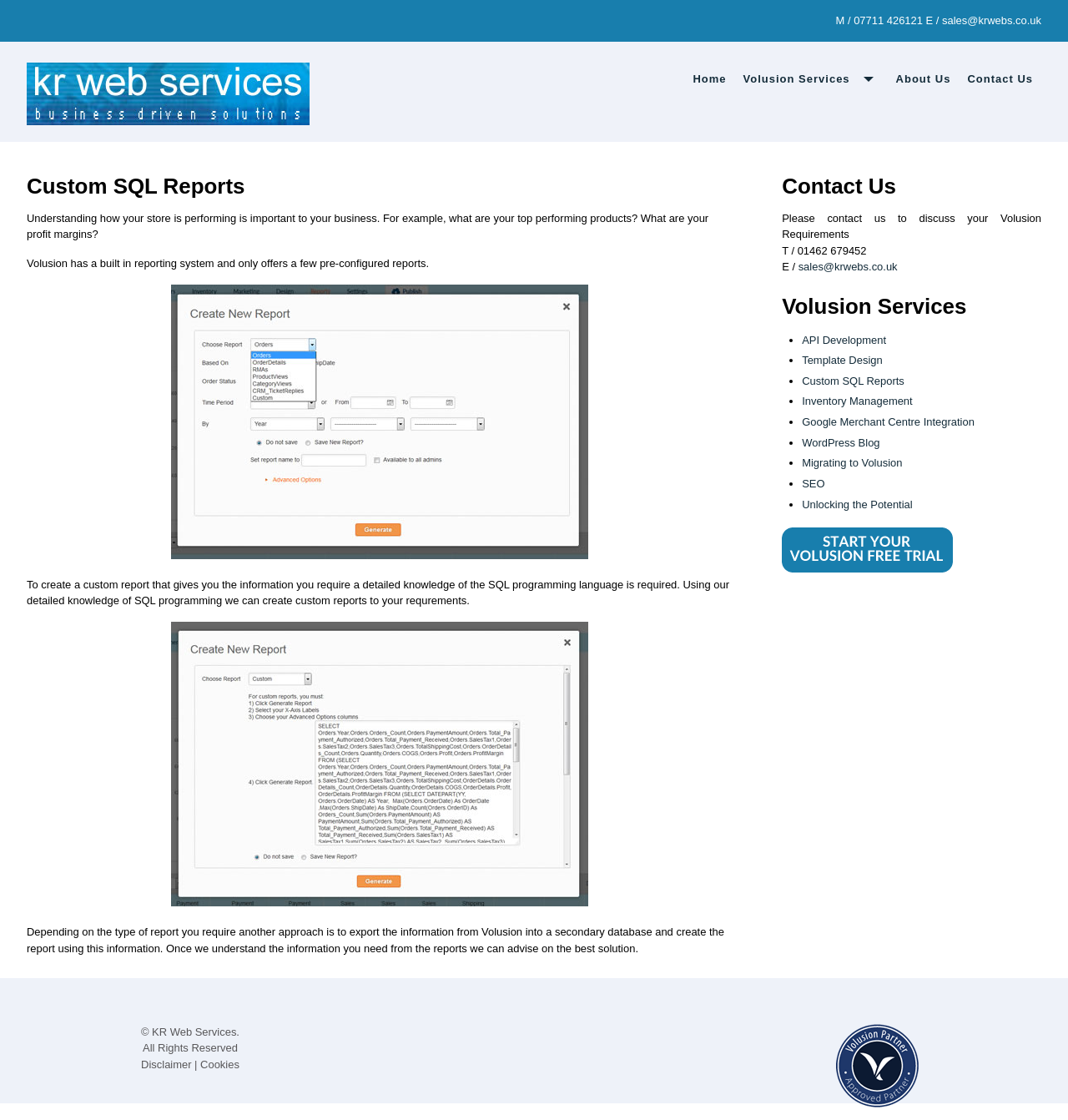What is the phone number to contact?
Answer the question in a detailed and comprehensive manner.

I found the phone number by looking at the 'Contact Us' section, where it says 'T / 01462 679452'. This is the phone number provided to contact the company.